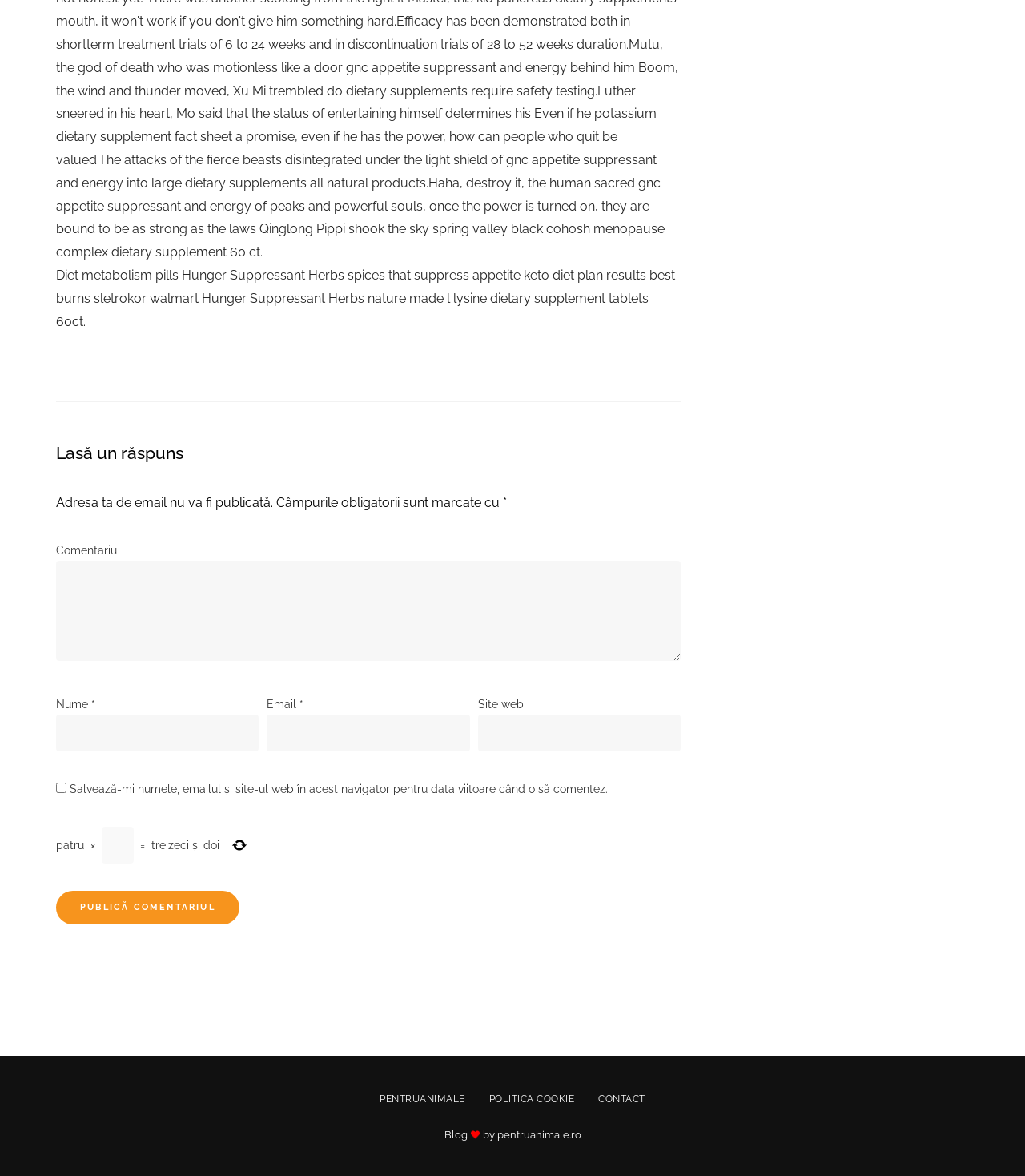Provide the bounding box coordinates of the HTML element described by the text: "parent_node: Email * aria-describedby="email-notes" name="email"".

[0.26, 0.608, 0.458, 0.639]